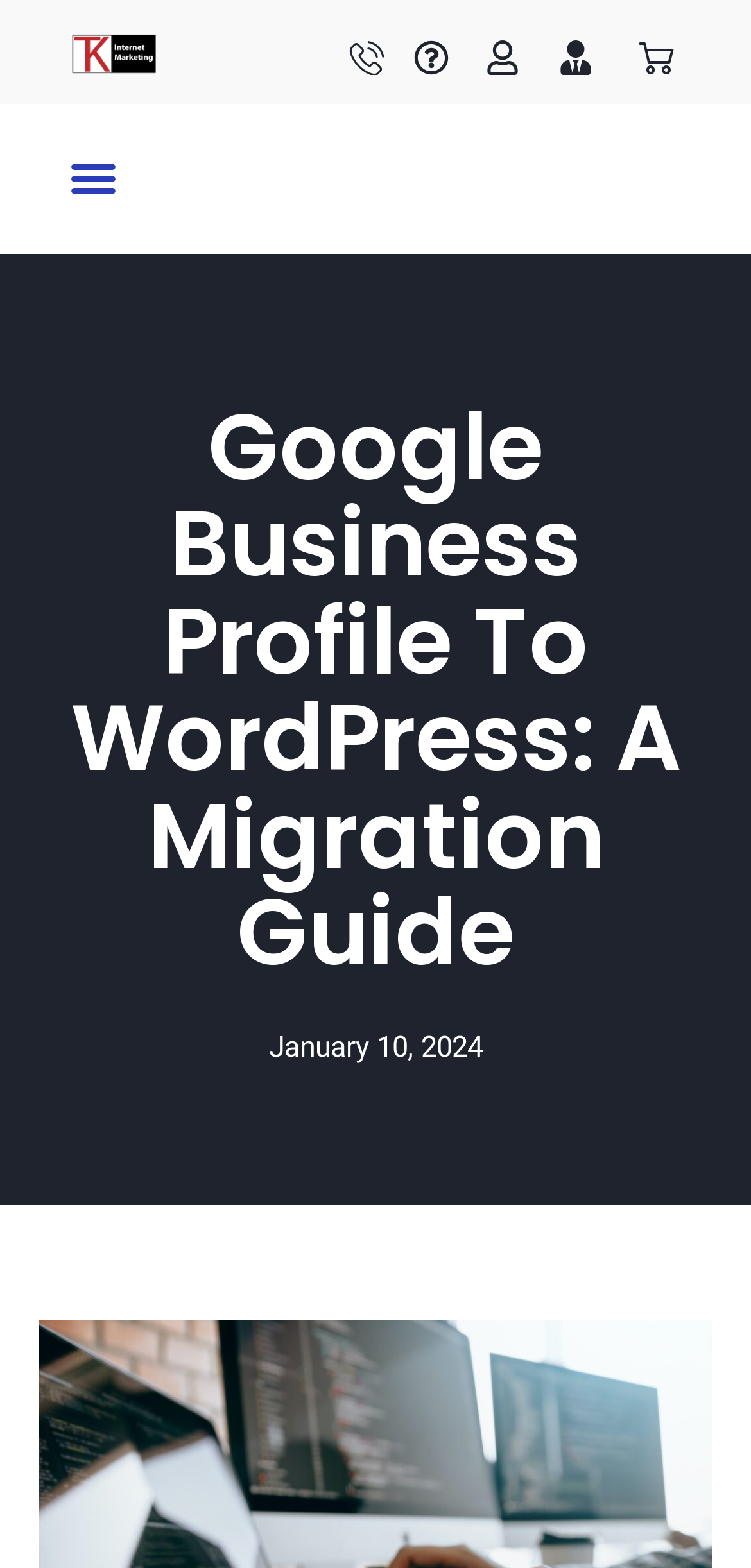Please locate the UI element described by "Menu" and provide its bounding box coordinates.

[0.077, 0.091, 0.173, 0.137]